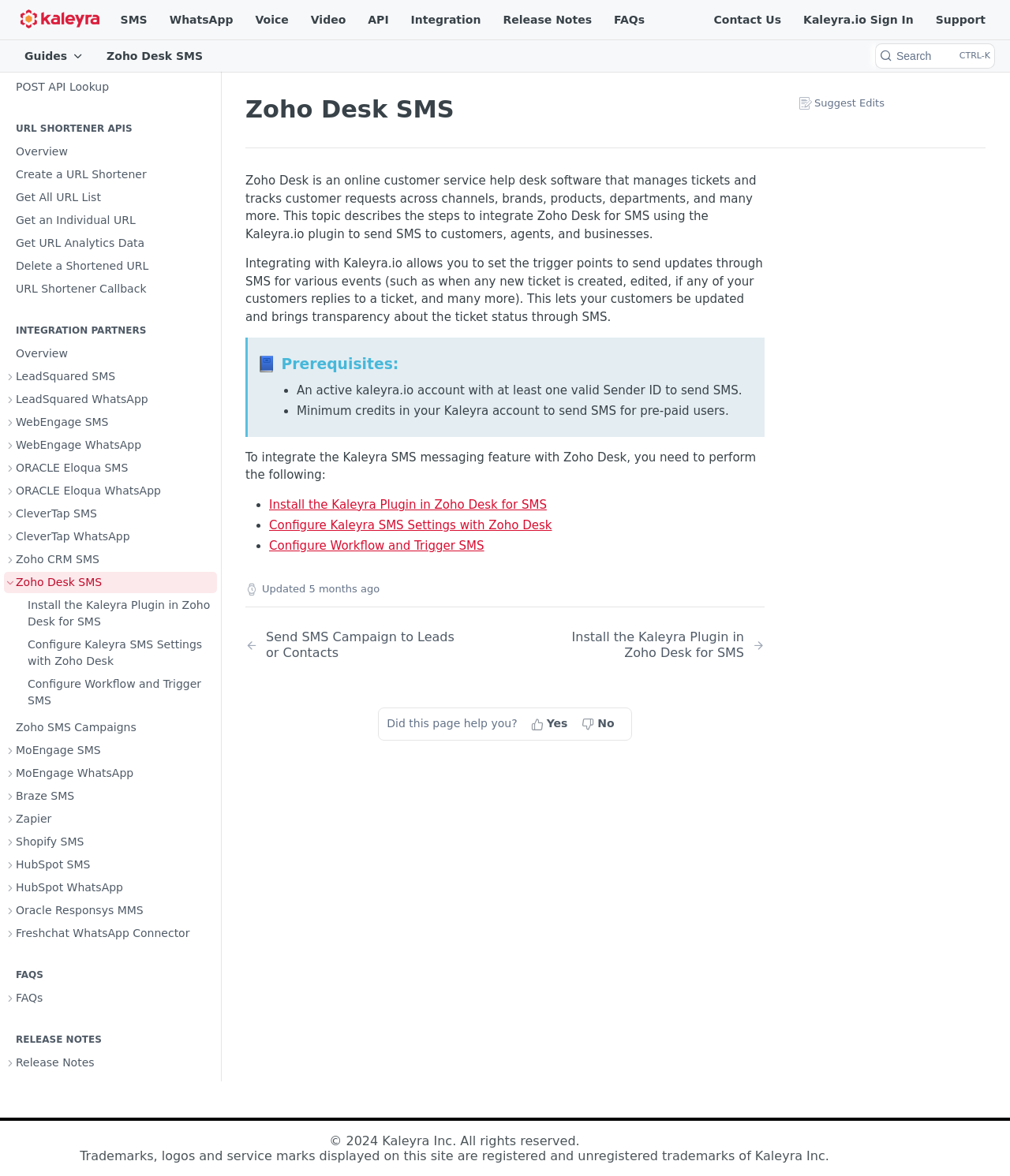Show the bounding box coordinates of the element that should be clicked to complete the task: "Contact Us".

[0.698, 0.007, 0.782, 0.027]